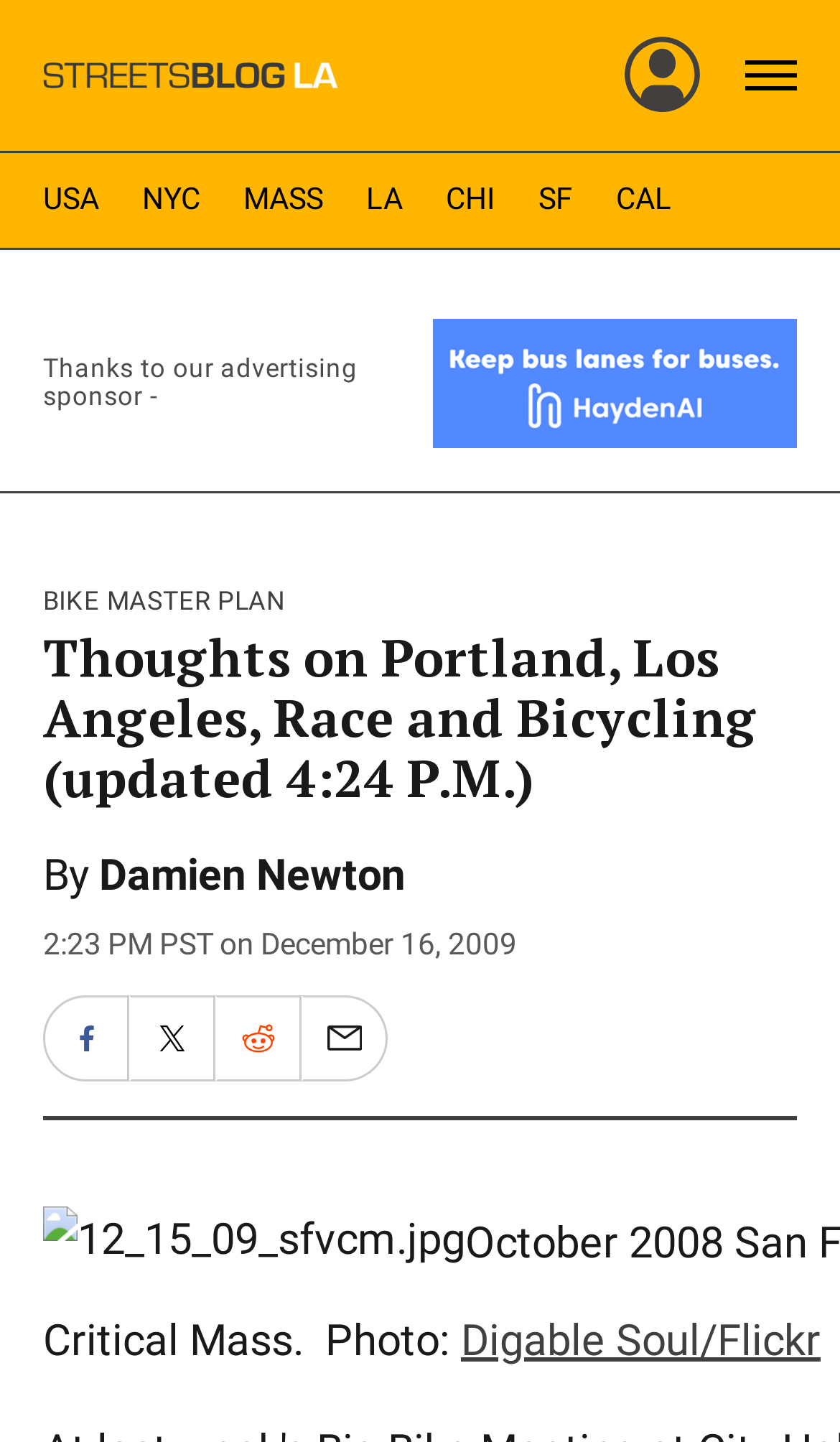How many social media sharing options are available?
Refer to the image and provide a one-word or short phrase answer.

4